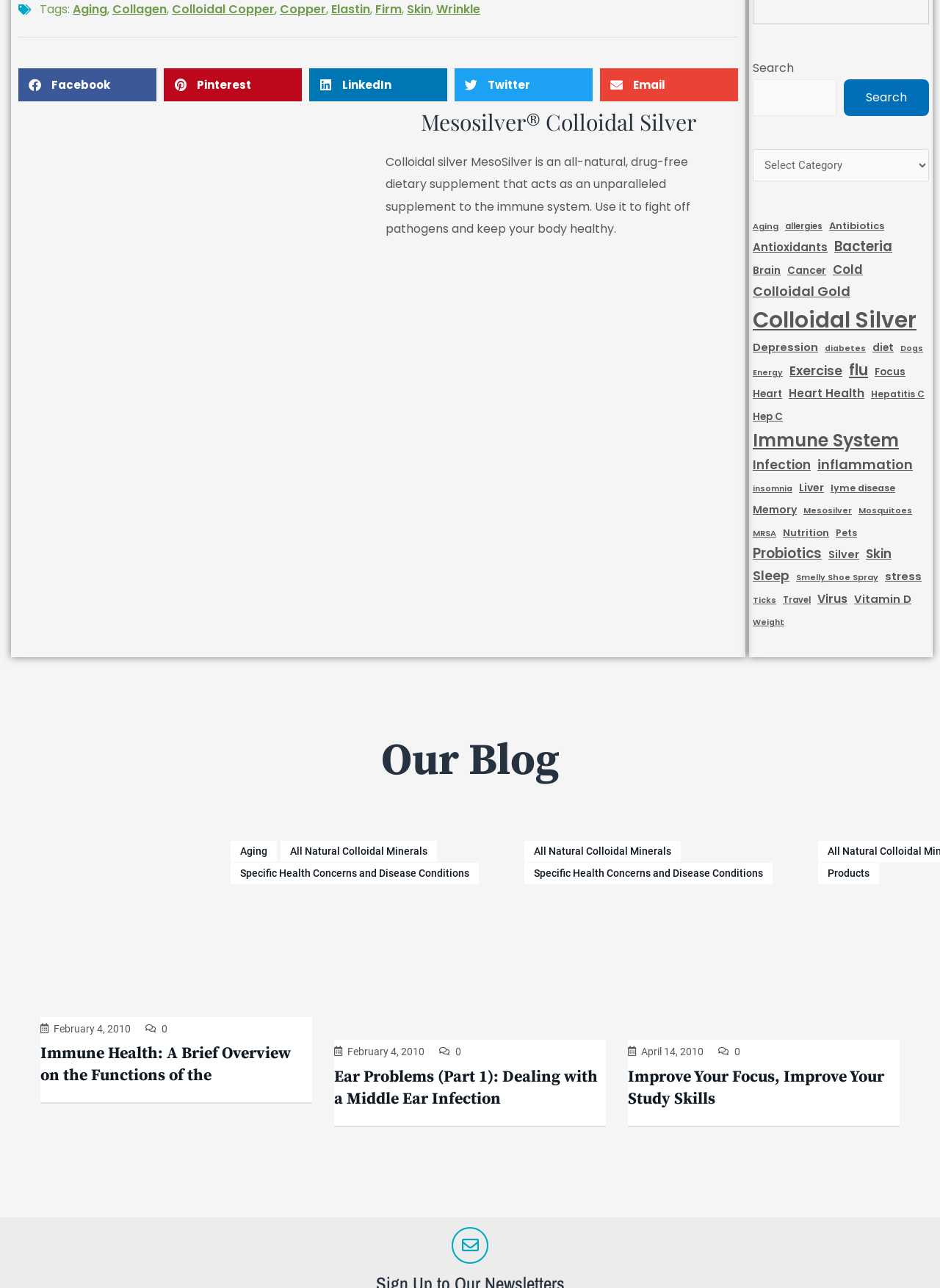Using the information shown in the image, answer the question with as much detail as possible: How many categories are listed on the webpage?

By counting the number of links under the 'Categories' combobox, I found that there are 30 categories listed on the webpage, including 'Aging', 'Allergies', 'Antibiotics', and so on.